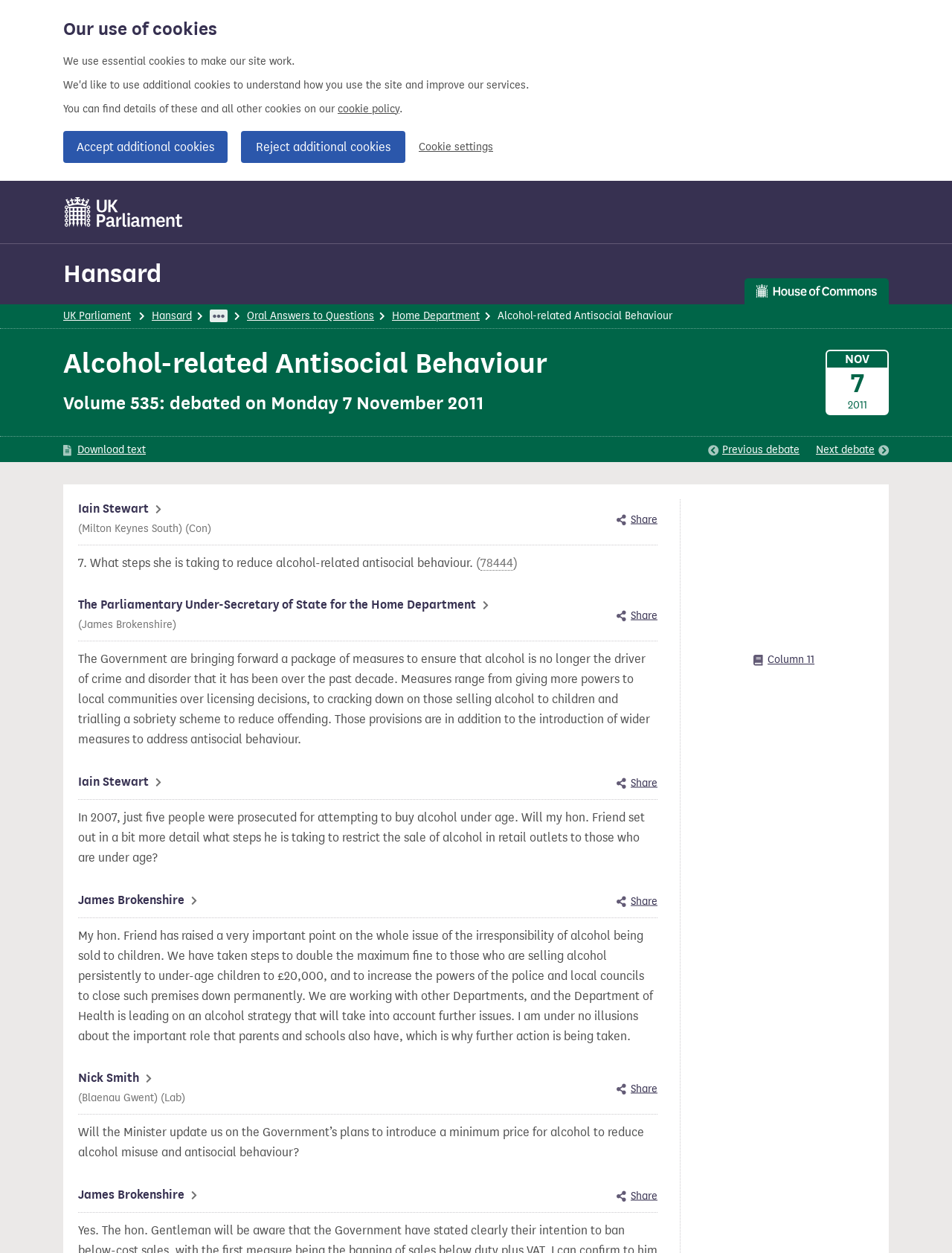Respond to the question below with a single word or phrase:
What is the topic of the Hansard record?

Alcohol-related Antisocial Behaviour